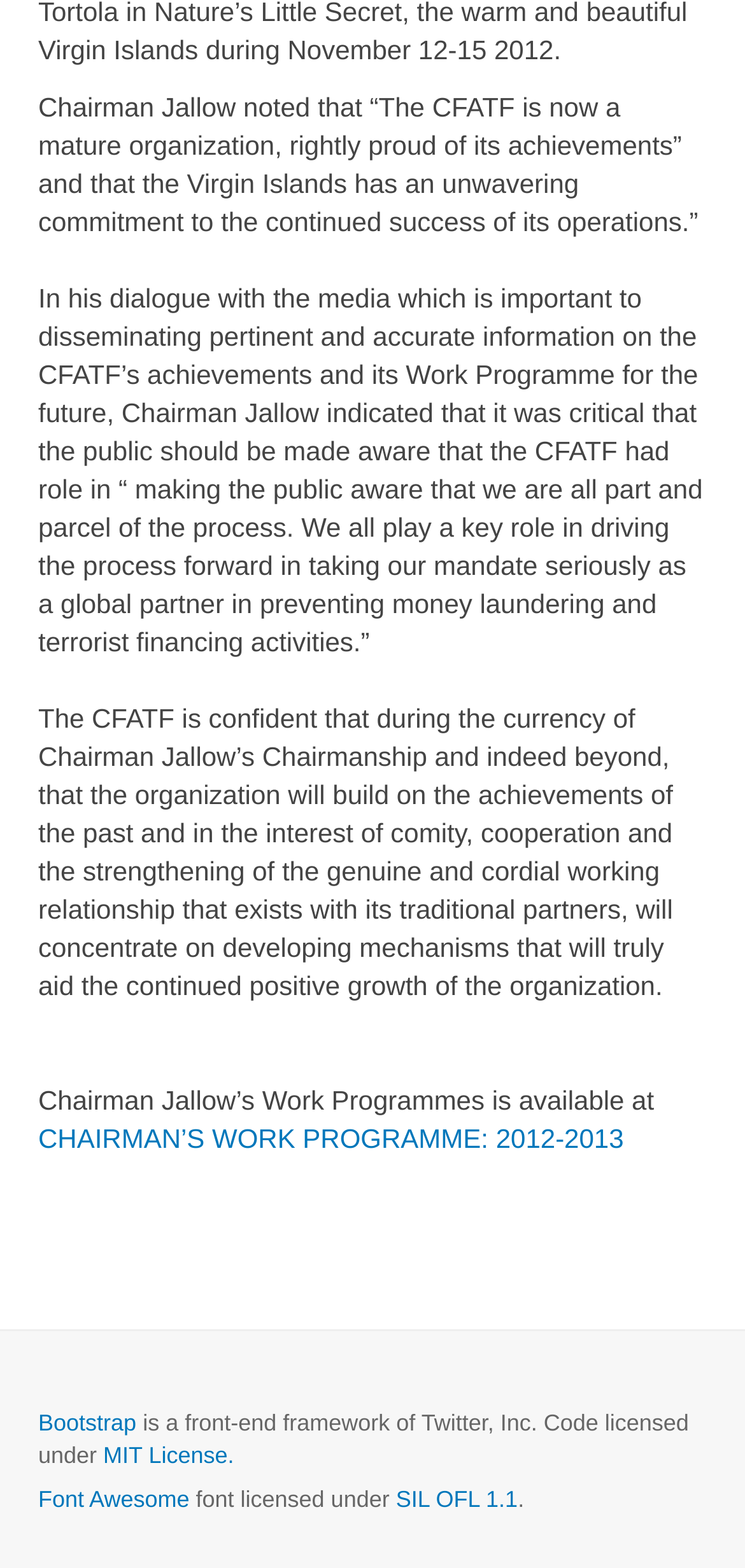Please find the bounding box coordinates (top-left x, top-left y, bottom-right x, bottom-right y) in the screenshot for the UI element described as follows: CHAIRMAN’S WORK PROGRAMME: 2012-2013

[0.051, 0.717, 0.837, 0.736]